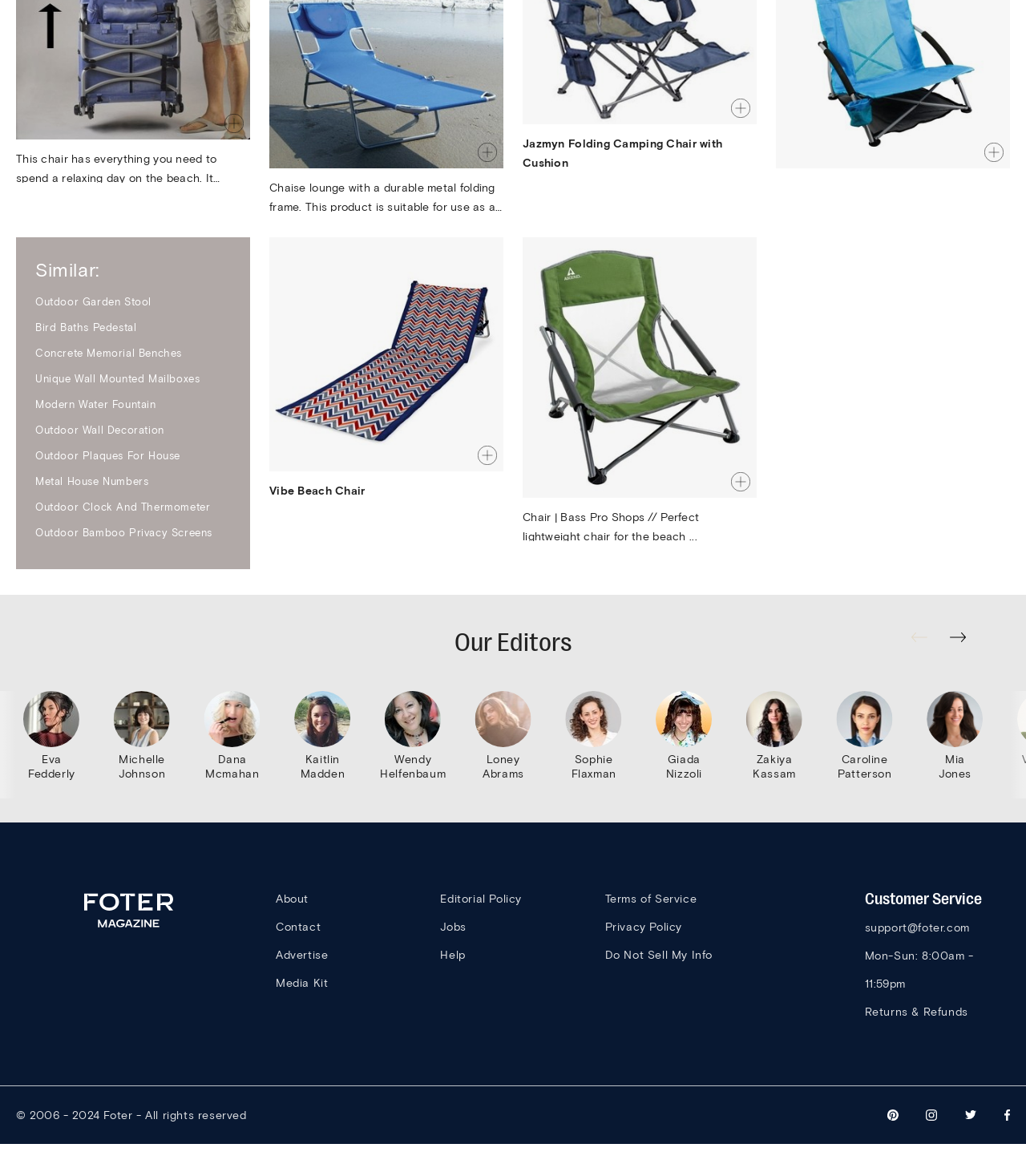Please find the bounding box for the following UI element description. Provide the coordinates in (top-left x, top-left y, bottom-right x, bottom-right y) format, with values between 0 and 1: Concrete Memorial Benches

[0.034, 0.322, 0.177, 0.333]